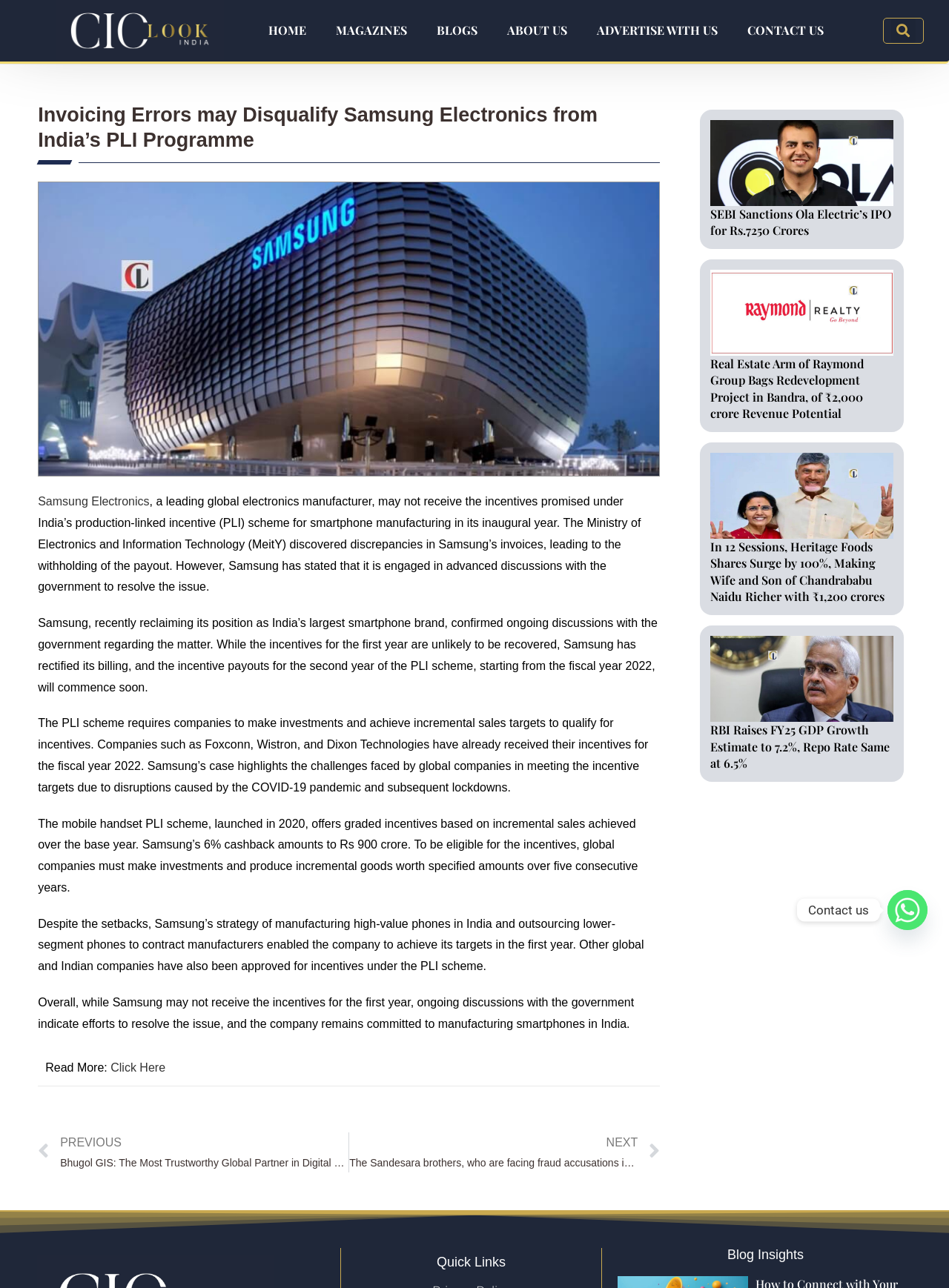Provide the bounding box coordinates of the HTML element described as: "Blogs". The bounding box coordinates should be four float numbers between 0 and 1, i.e., [left, top, right, bottom].

[0.444, 0.011, 0.519, 0.037]